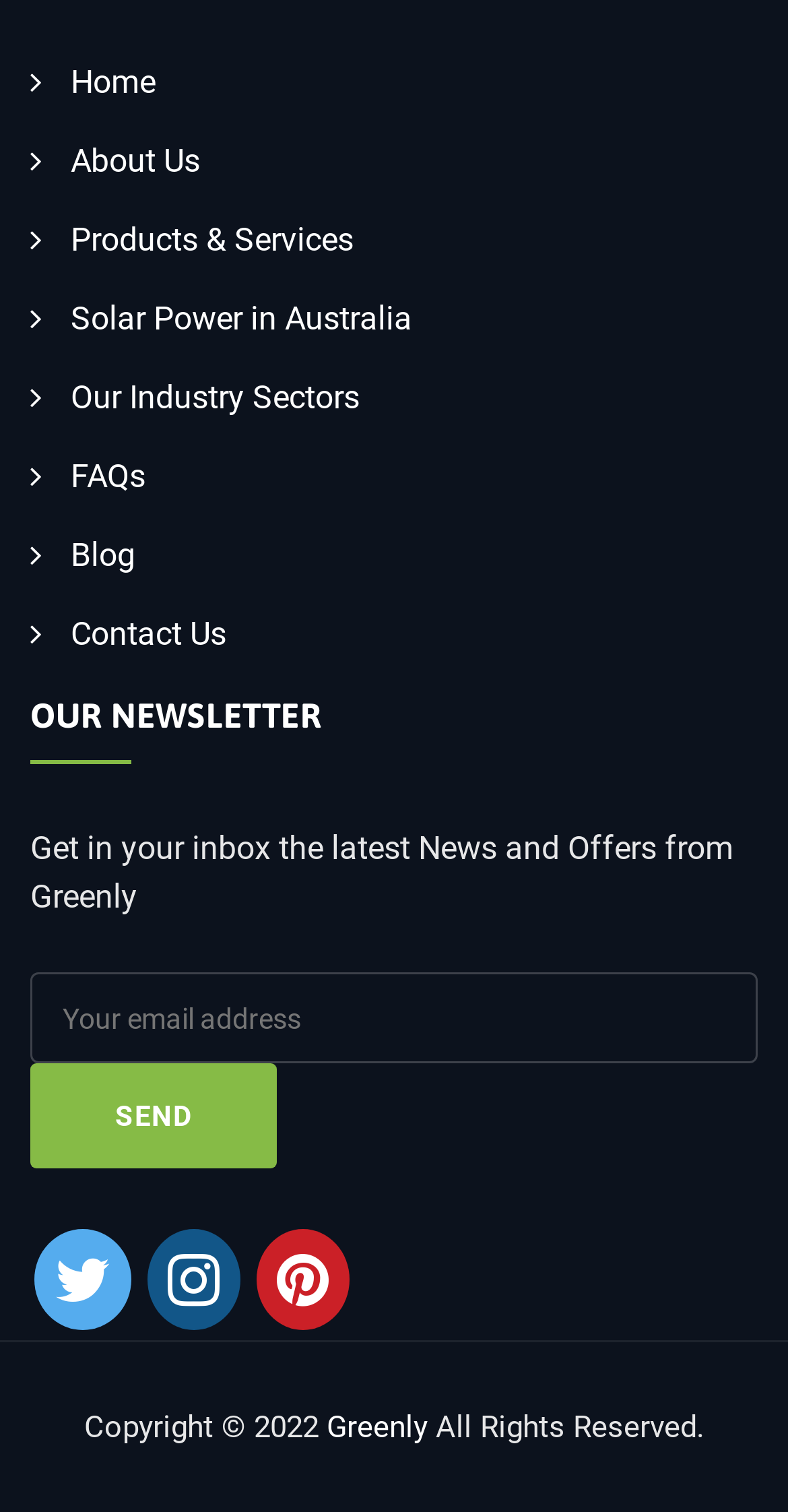Identify the bounding box of the HTML element described here: "Our Industry Sectors". Provide the coordinates as four float numbers between 0 and 1: [left, top, right, bottom].

[0.038, 0.25, 0.456, 0.275]